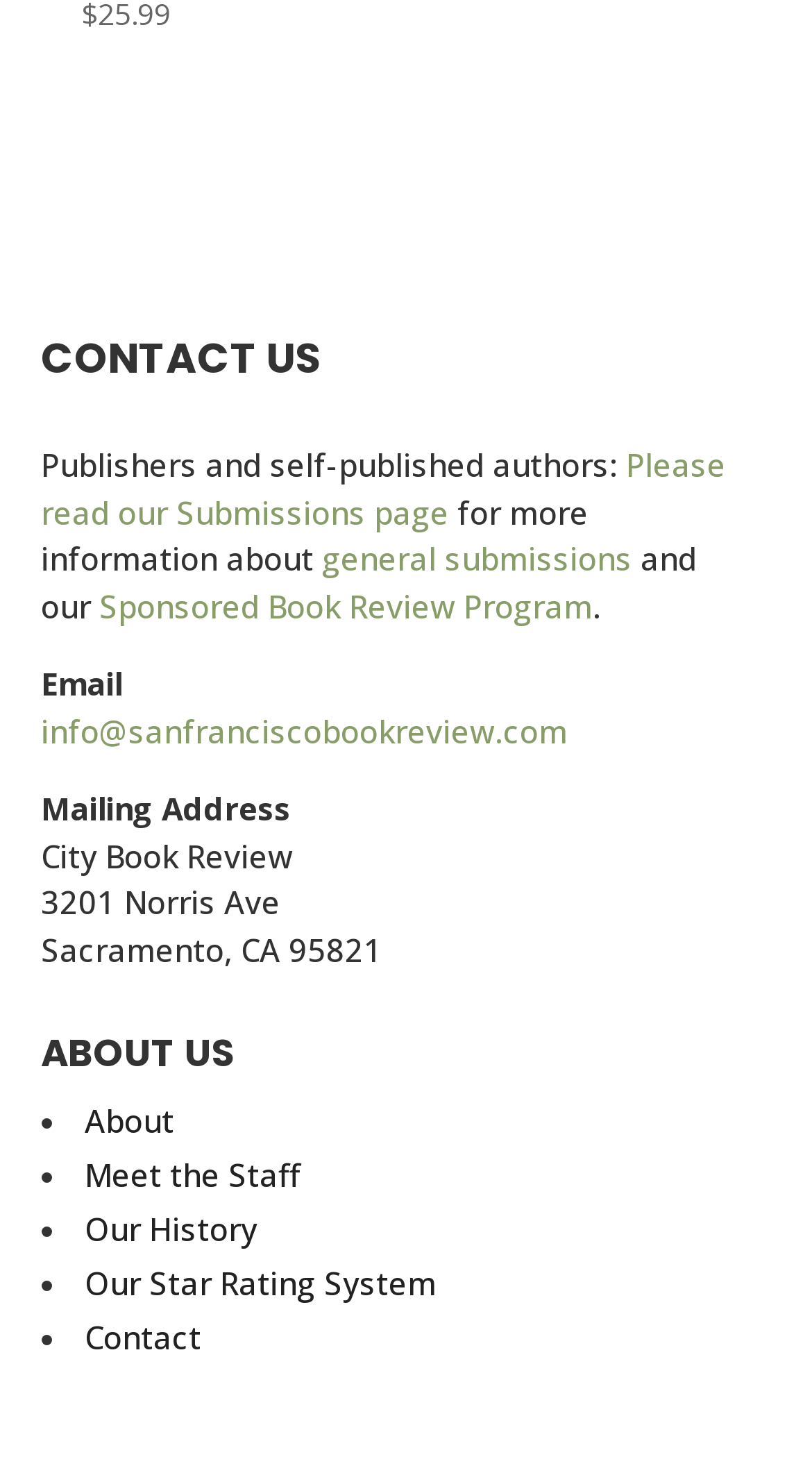What is the email address to contact?
Using the image as a reference, answer with just one word or a short phrase.

info@sanfranciscobookreview.com